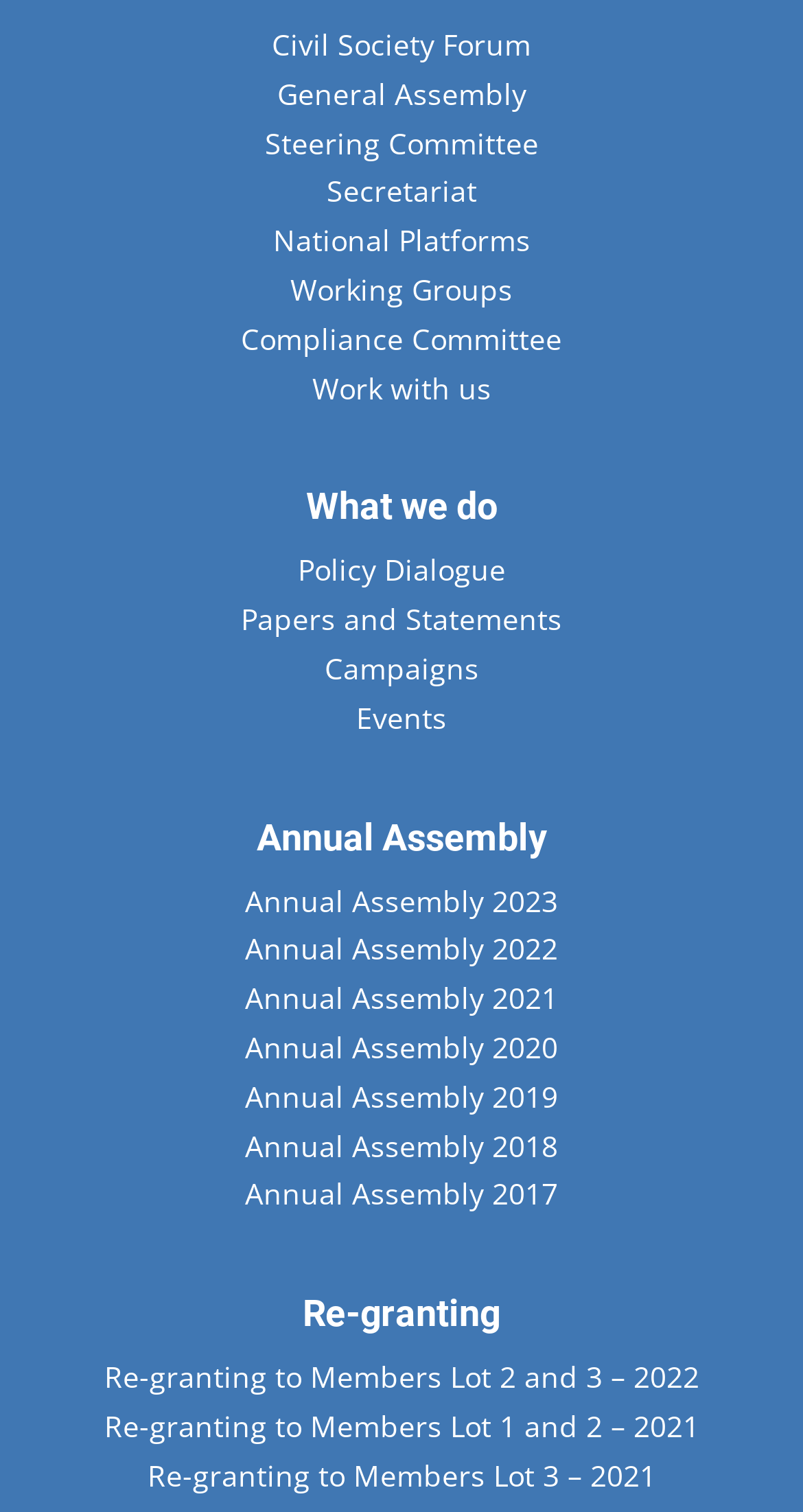Based on the element description "Secretariat", predict the bounding box coordinates of the UI element.

[0.406, 0.113, 0.594, 0.139]